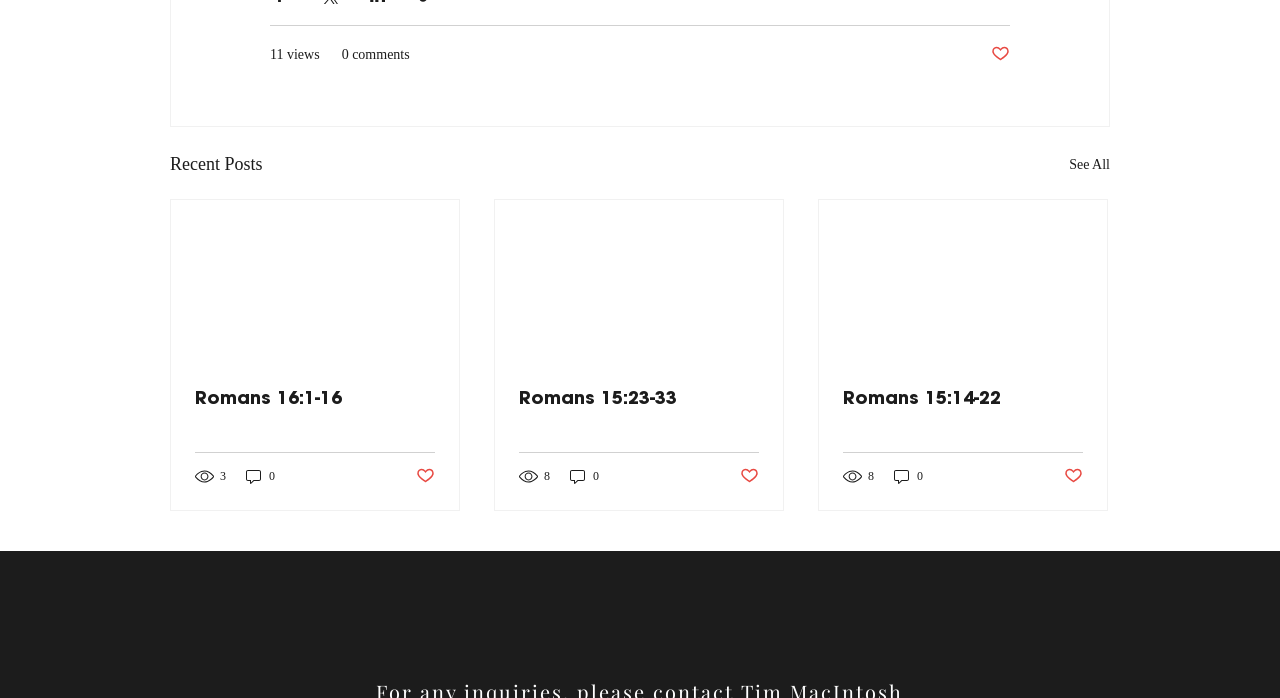Determine the bounding box coordinates of the region that needs to be clicked to achieve the task: "Like a post".

[0.774, 0.063, 0.789, 0.095]